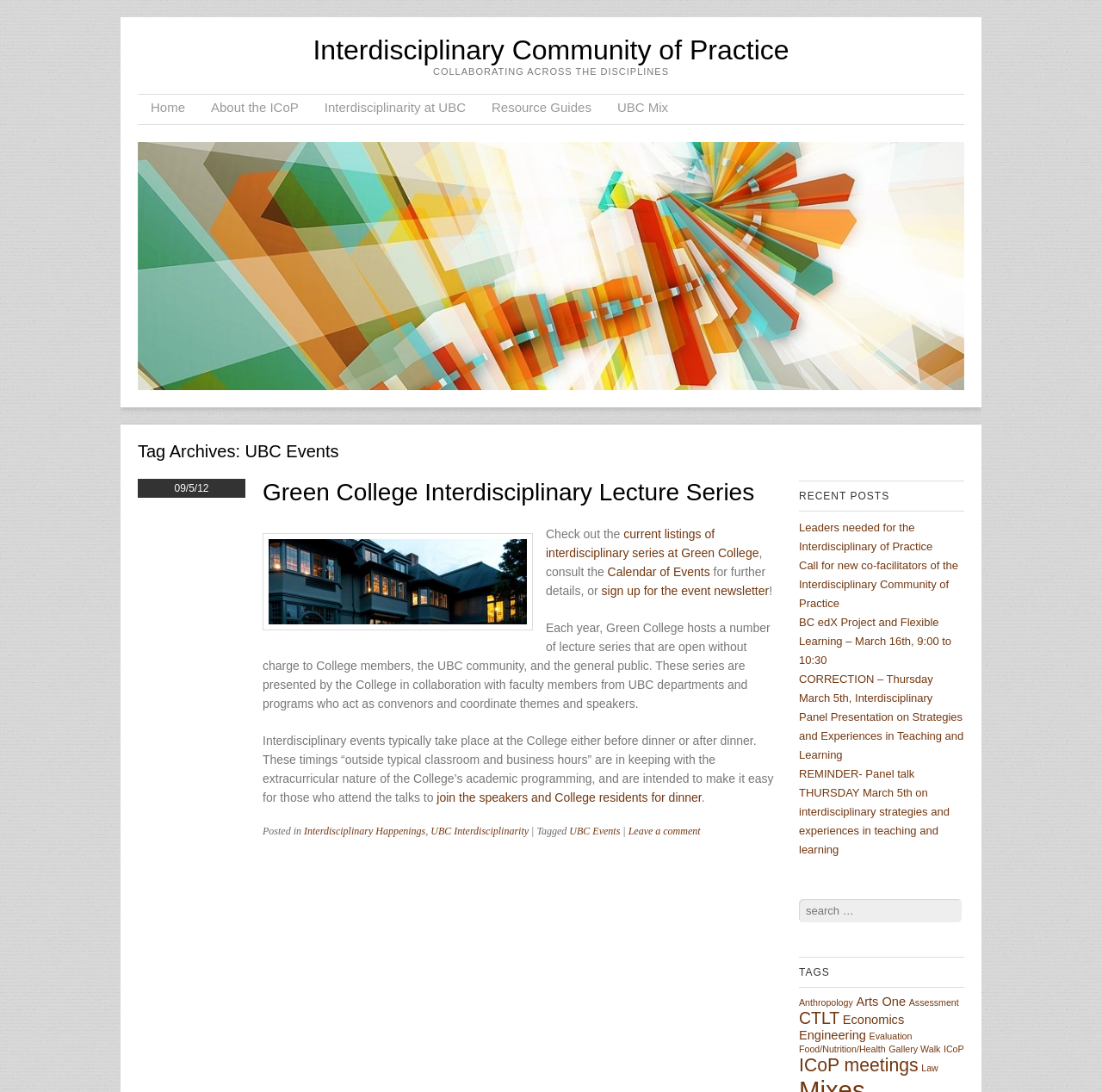Determine the bounding box coordinates of the clickable element to complete this instruction: "Read the 'Interdisciplinary Happenings' post". Provide the coordinates in the format of four float numbers between 0 and 1, [left, top, right, bottom].

[0.276, 0.756, 0.386, 0.767]